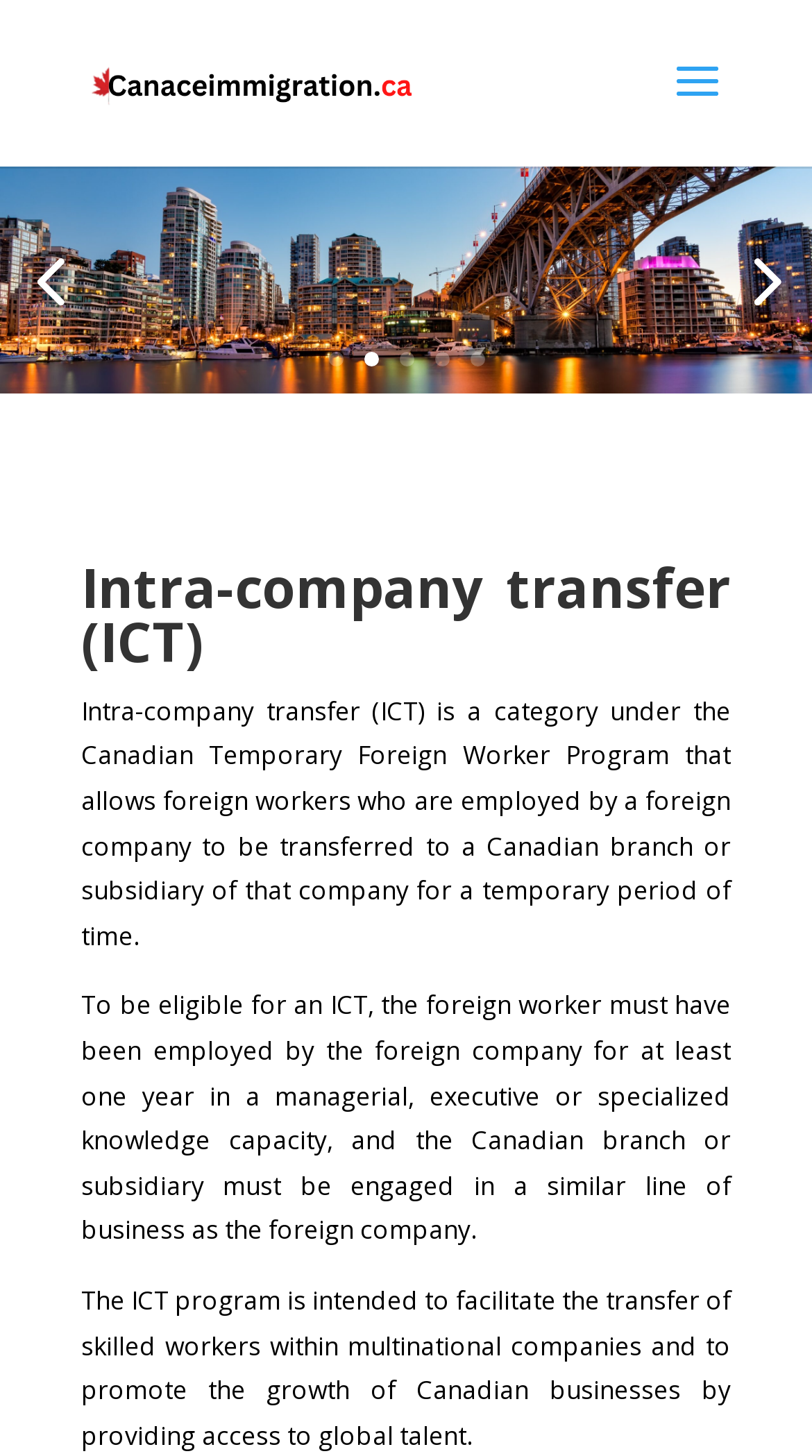What is the minimum employment period required for an ICT?
Refer to the screenshot and deliver a thorough answer to the question presented.

According to the webpage, to be eligible for an ICT, the foreign worker must have been employed by the foreign company for at least one year in a managerial, executive or specialized knowledge capacity.